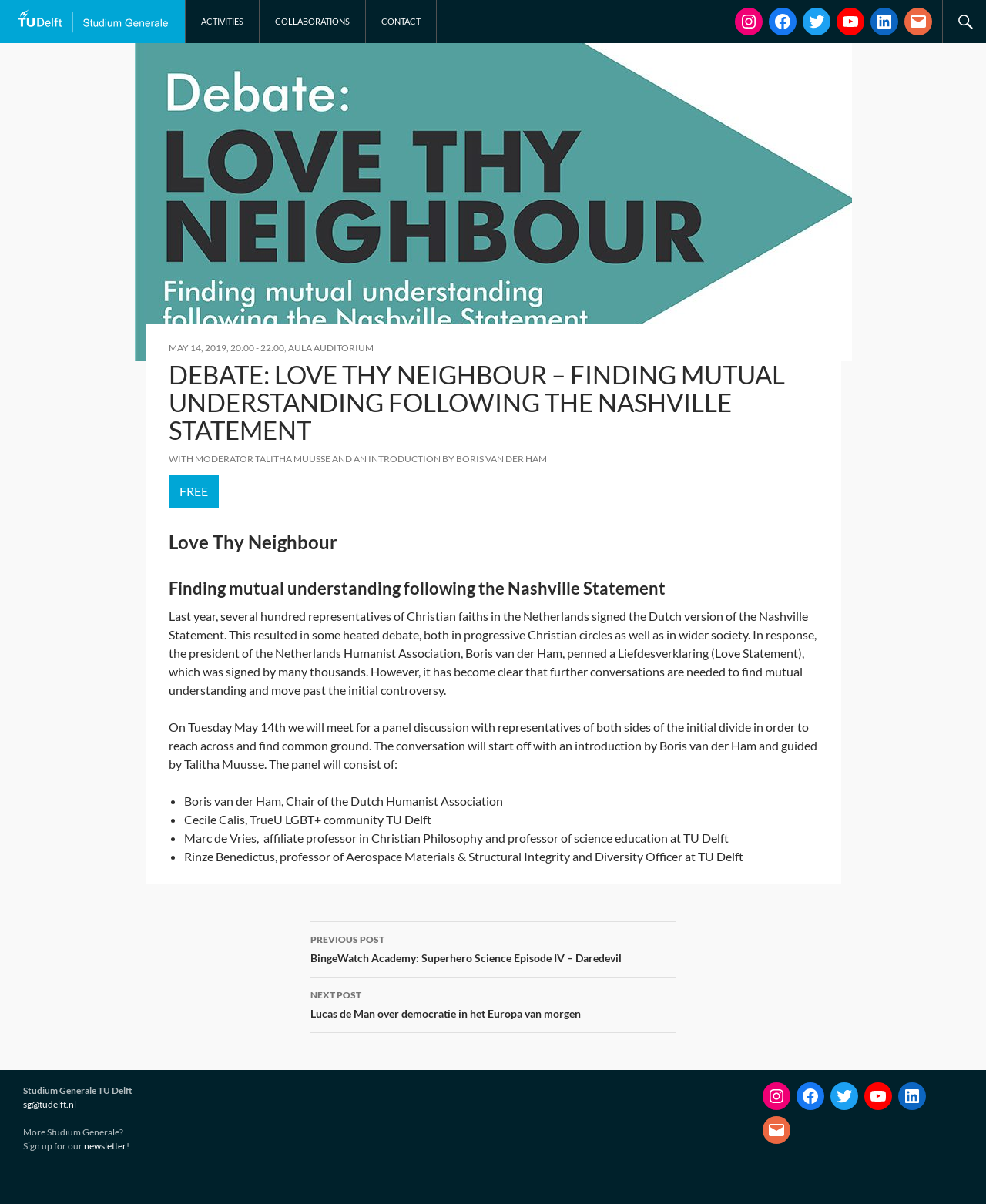Create a detailed summary of all the visual and textual information on the webpage.

This webpage is about a debate event titled "Love Thy Neighbour – Finding mutual understanding following the Nashville Statement" organized by Studium Generale. At the top of the page, there is a navigation menu with links to "ACTIVITIES", "COLLABORATIONS", and "CONTACT". Below this menu, there are social media links to Instagram, Facebook, Twitter, YouTube, and LinkedIn.

The main content of the page is an article about the debate event. It starts with a heading that displays the title of the event, followed by a subheading that provides more information about the event. There is a section that displays the date and time of the event, as well as the location, which is AULA AUDITORIUM.

The article then provides a brief introduction to the debate, explaining that it is a response to the Nashville Statement and that it aims to find mutual understanding between different groups. The introduction is followed by a list of panelists who will be participating in the debate, including Boris van der Ham, Cecile Calis, Marc de Vries, and Rinze Benedictus.

Below the article, there is a section for post navigation, which allows users to navigate to previous and next posts. The previous post is about a BingeWatch Academy event, while the next post is about an event with Lucas de Man.

At the bottom of the page, there is a footer section that displays the Studium Generale logo and provides contact information, including an email address and a link to sign up for a newsletter. There are also social media links again, which are identical to the ones at the top of the page.